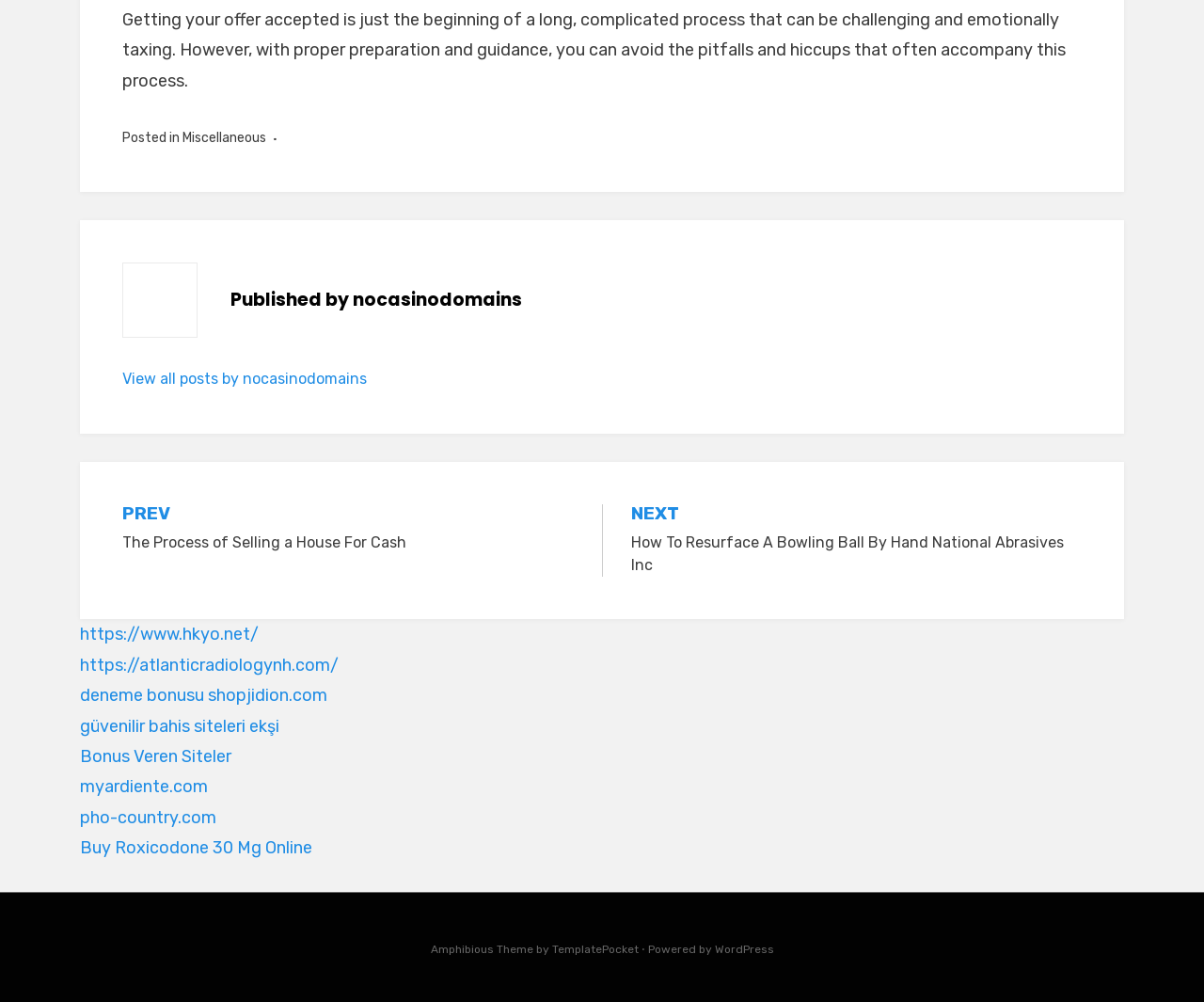Given the description güvenilir bahis siteleri ekşi, predict the bounding box coordinates of the UI element. Ensure the coordinates are in the format (top-left x, top-left y, bottom-right x, bottom-right y) and all values are between 0 and 1.

[0.066, 0.714, 0.232, 0.735]